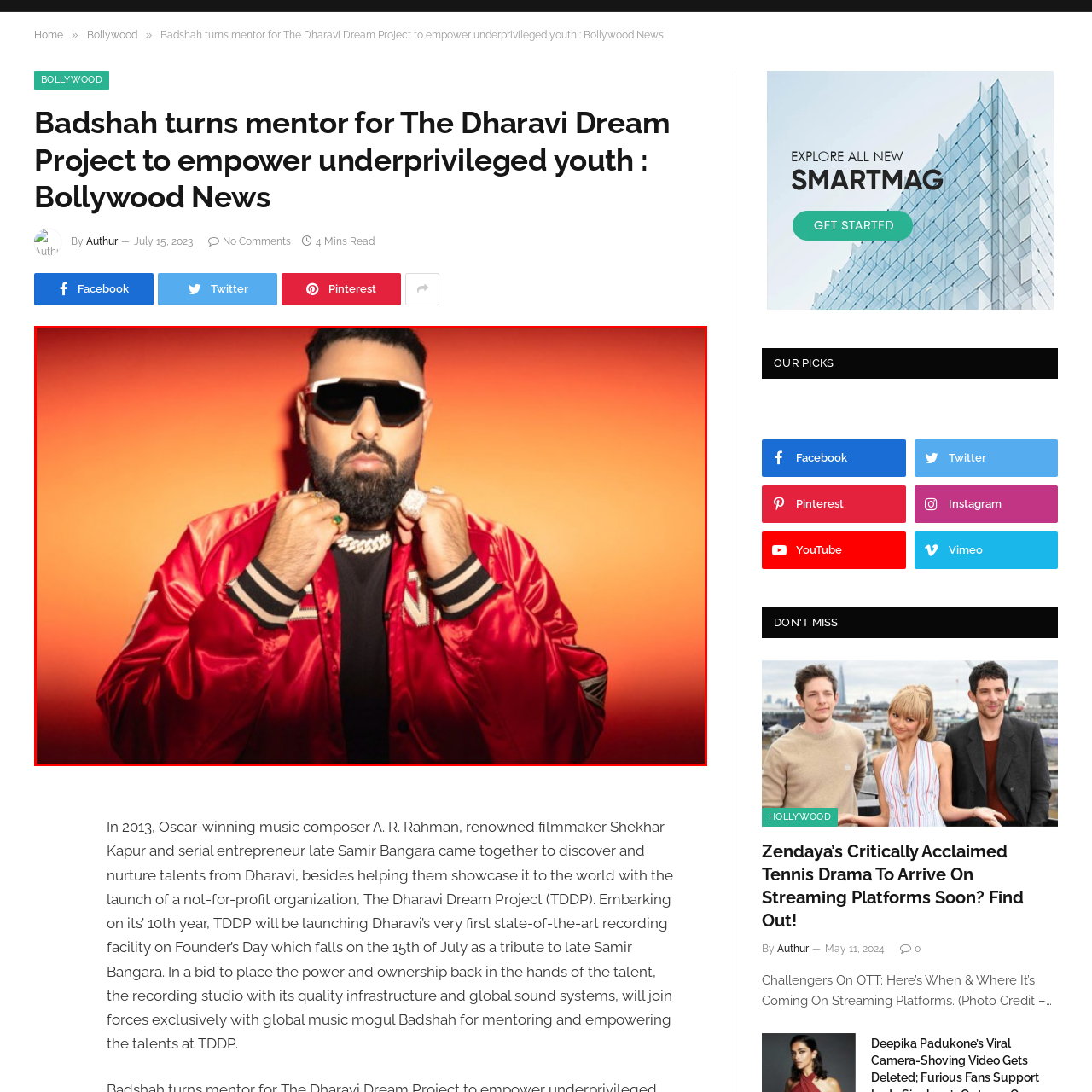What type of jacket is the person wearing?
Consider the portion of the image within the red bounding box and answer the question as detailed as possible, referencing the visible details.

The caption describes the person's attire, mentioning that they are dressed in a bold red satin bomber jacket, embellished with black and white stripes along the sleeves, exuding a stylish streetwear vibe.